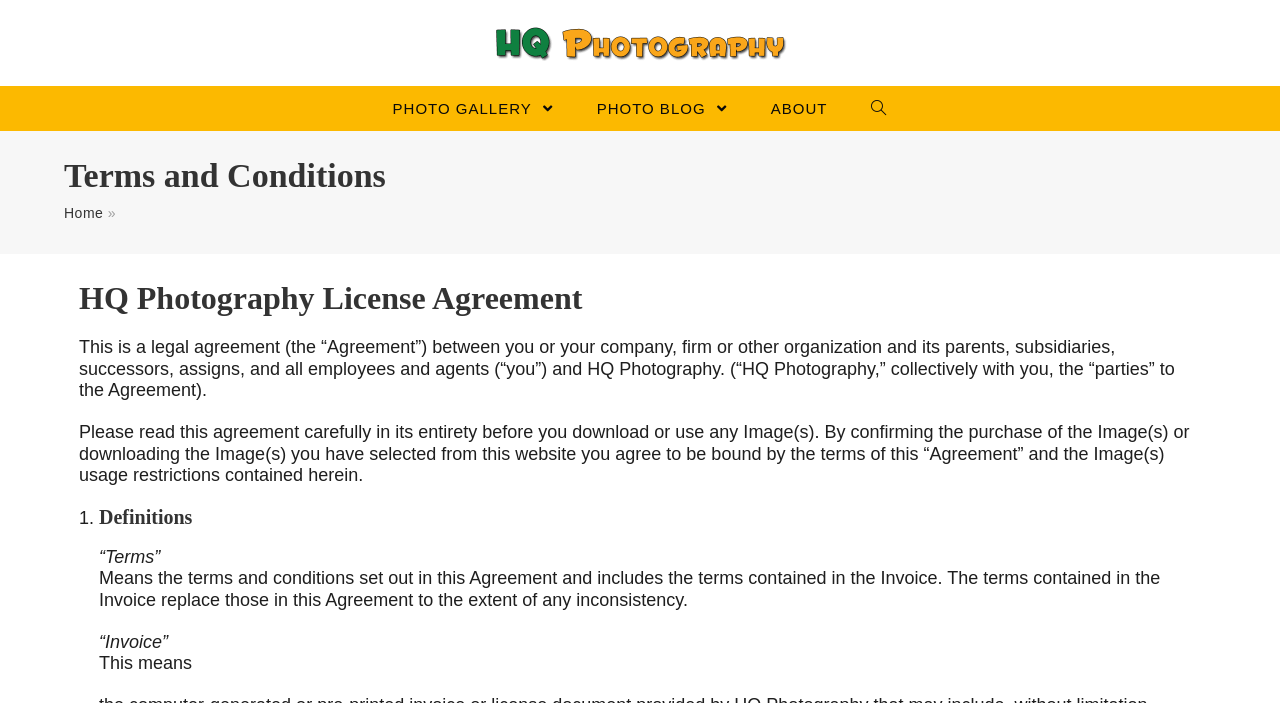What is the purpose of the agreement?
Answer the question with a single word or phrase, referring to the image.

To set terms and conditions for image usage